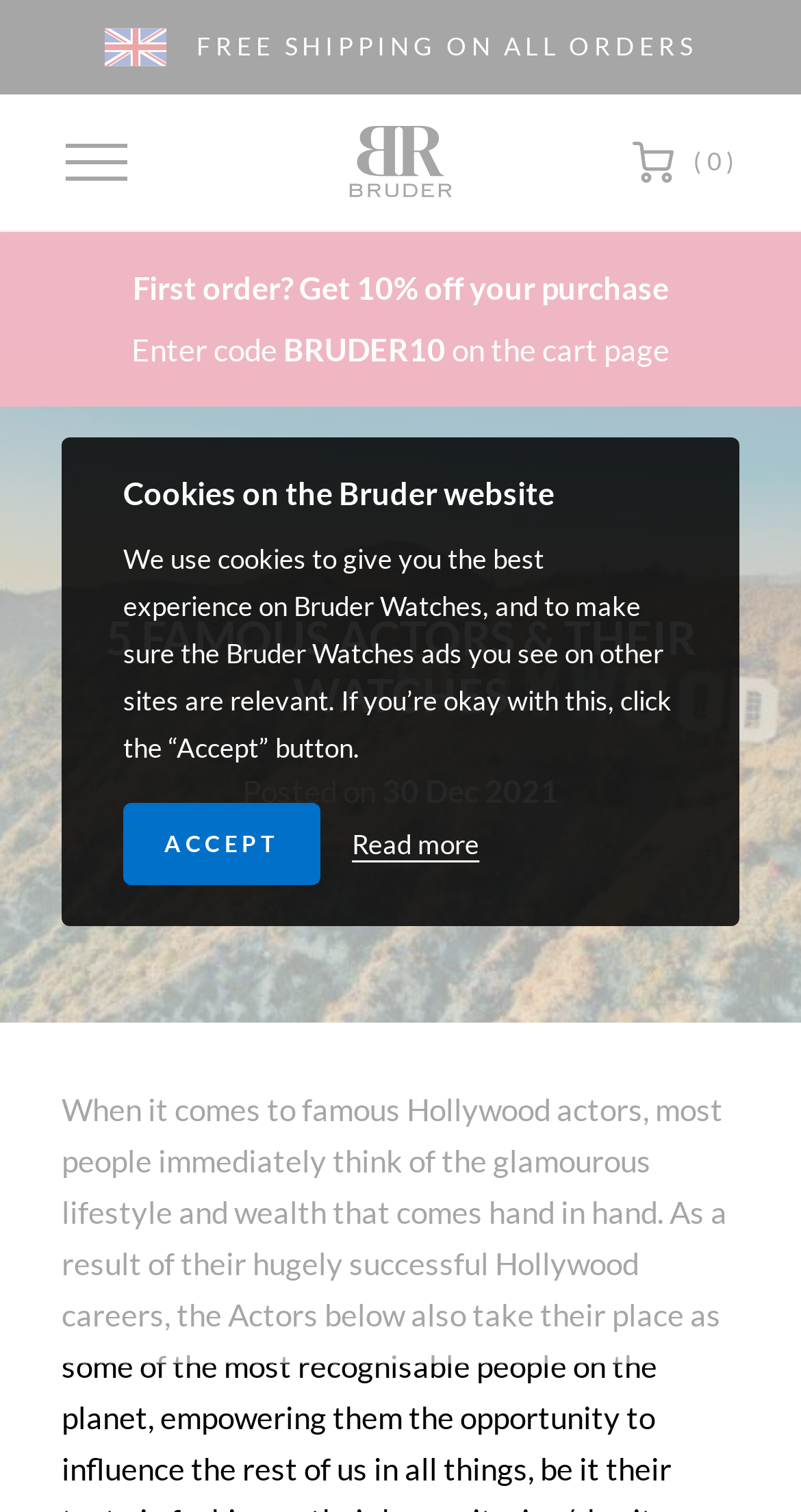When was the article about famous actors and their watches posted?
Answer with a single word or phrase, using the screenshot for reference.

30 Dec 2021